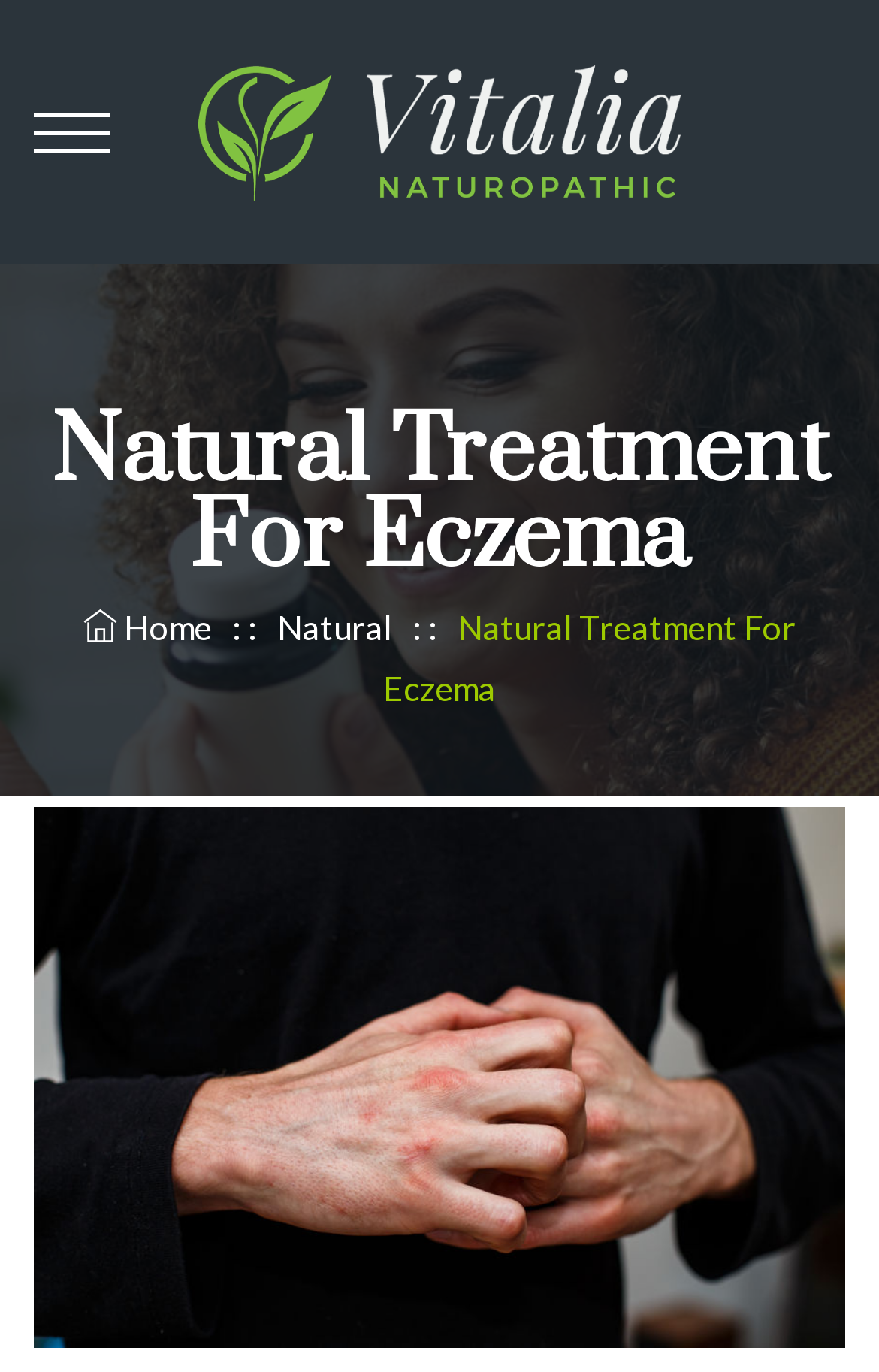What is the main title displayed on this webpage?

Natural Treatment For Eczema